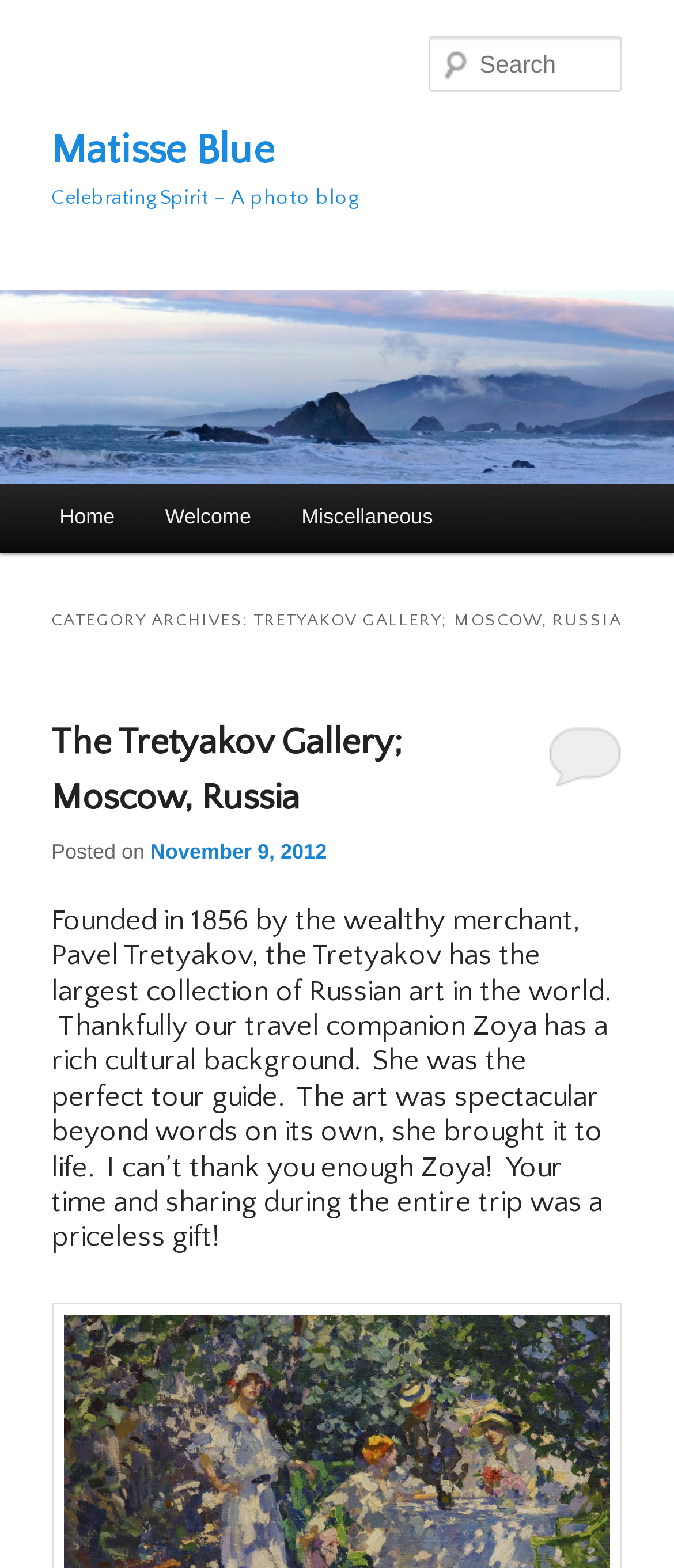Given the description of the UI element: "Reply", predict the bounding box coordinates in the form of [left, top, right, bottom], with each value being a float between 0 and 1.

[0.814, 0.462, 0.924, 0.501]